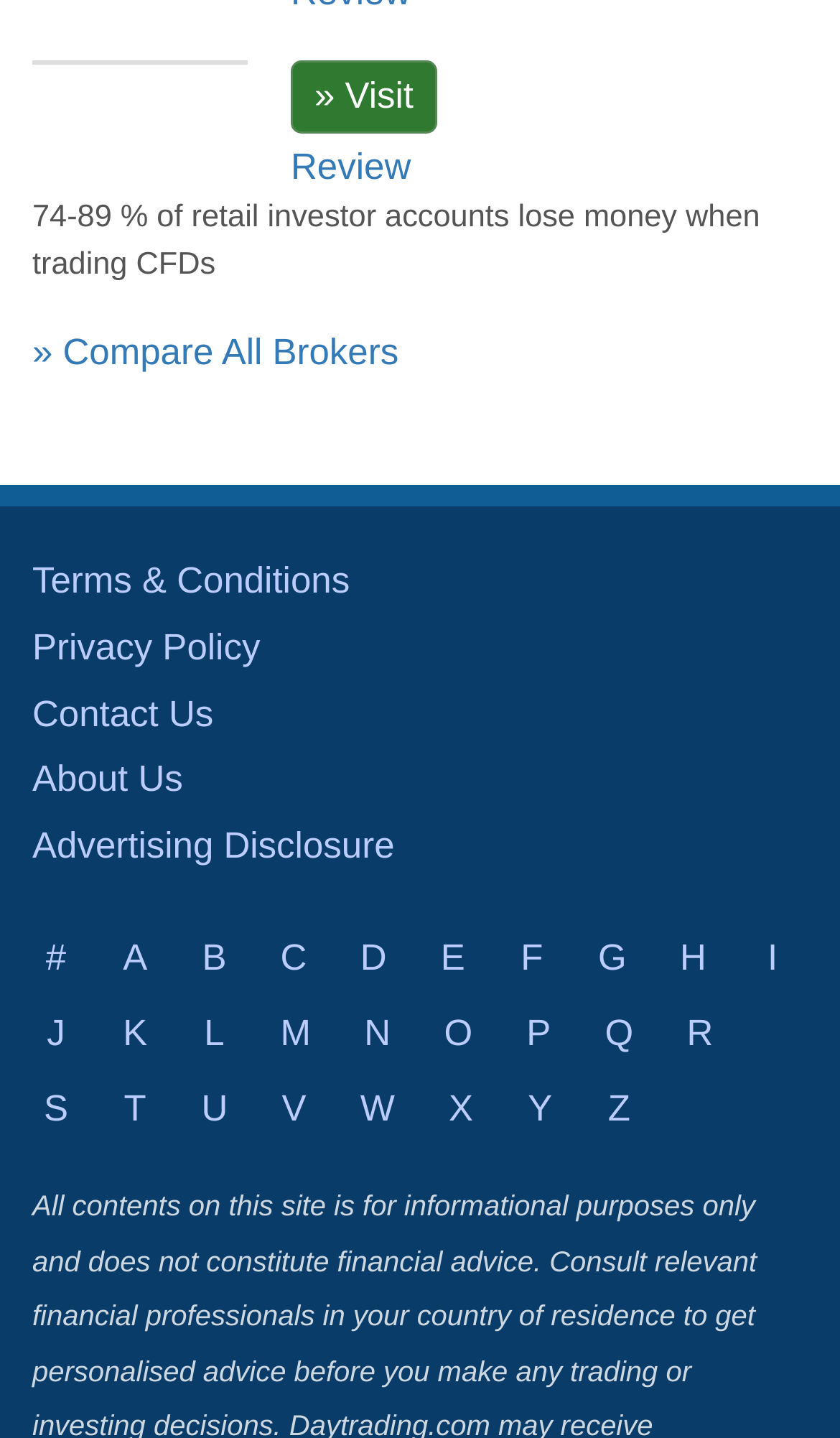From the webpage screenshot, predict the bounding box of the UI element that matches this description: "» Compare All Brokers".

[0.038, 0.231, 0.475, 0.26]